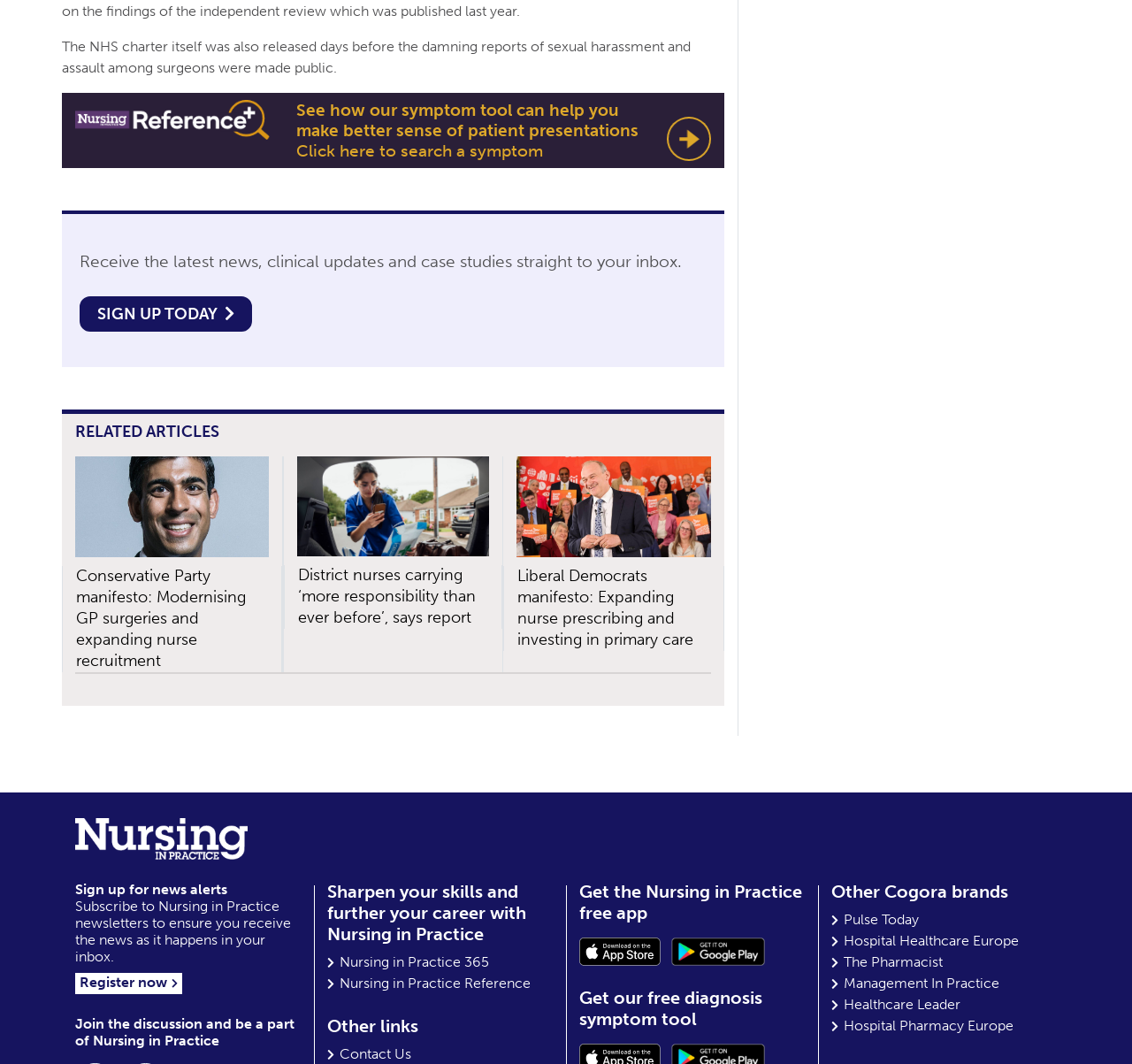Provide the bounding box coordinates of the area you need to click to execute the following instruction: "Download our app from the Apple App Store".

[0.512, 0.884, 0.584, 0.903]